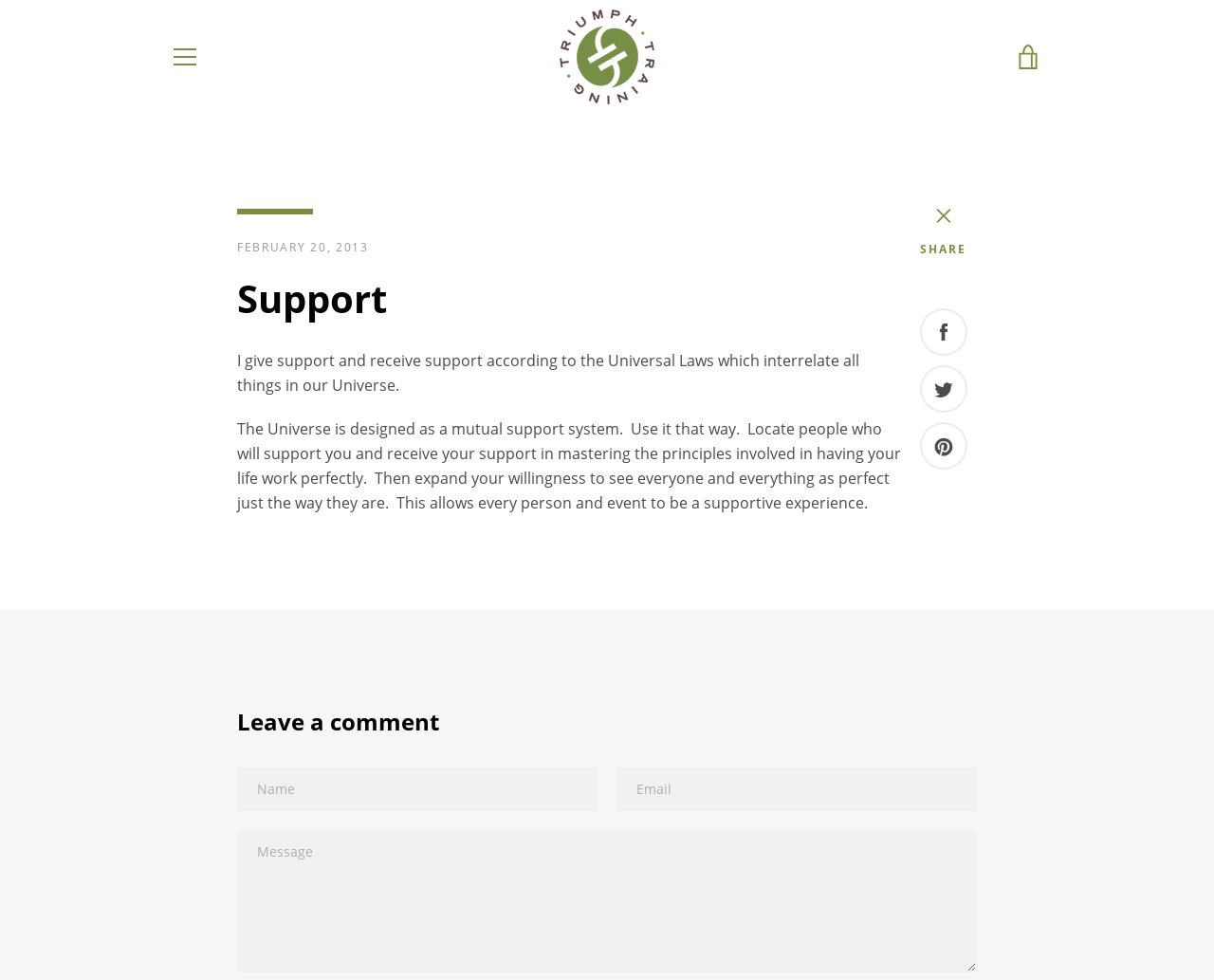Show me the bounding box coordinates of the clickable region to achieve the task as per the instruction: "Click the MENU button".

[0.133, 0.034, 0.172, 0.082]